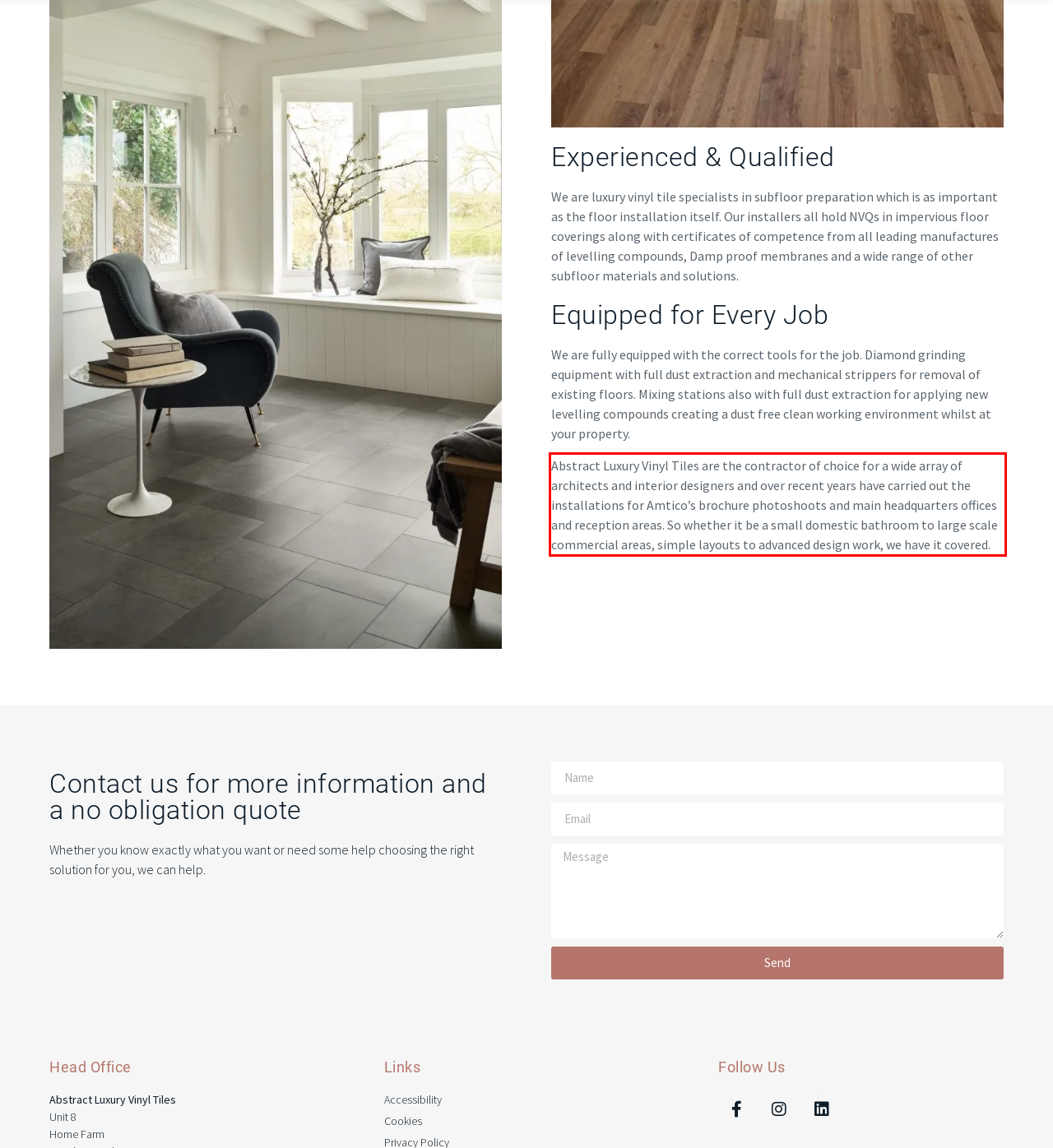Inspect the webpage screenshot that has a red bounding box and use OCR technology to read and display the text inside the red bounding box.

Abstract Luxury Vinyl Tiles are the contractor of choice for a wide array of architects and interior designers and over recent years have carried out the installations for Amtico’s brochure photoshoots and main headquarters offices and reception areas. So whether it be a small domestic bathroom to large scale commercial areas, simple layouts to advanced design work, we have it covered.